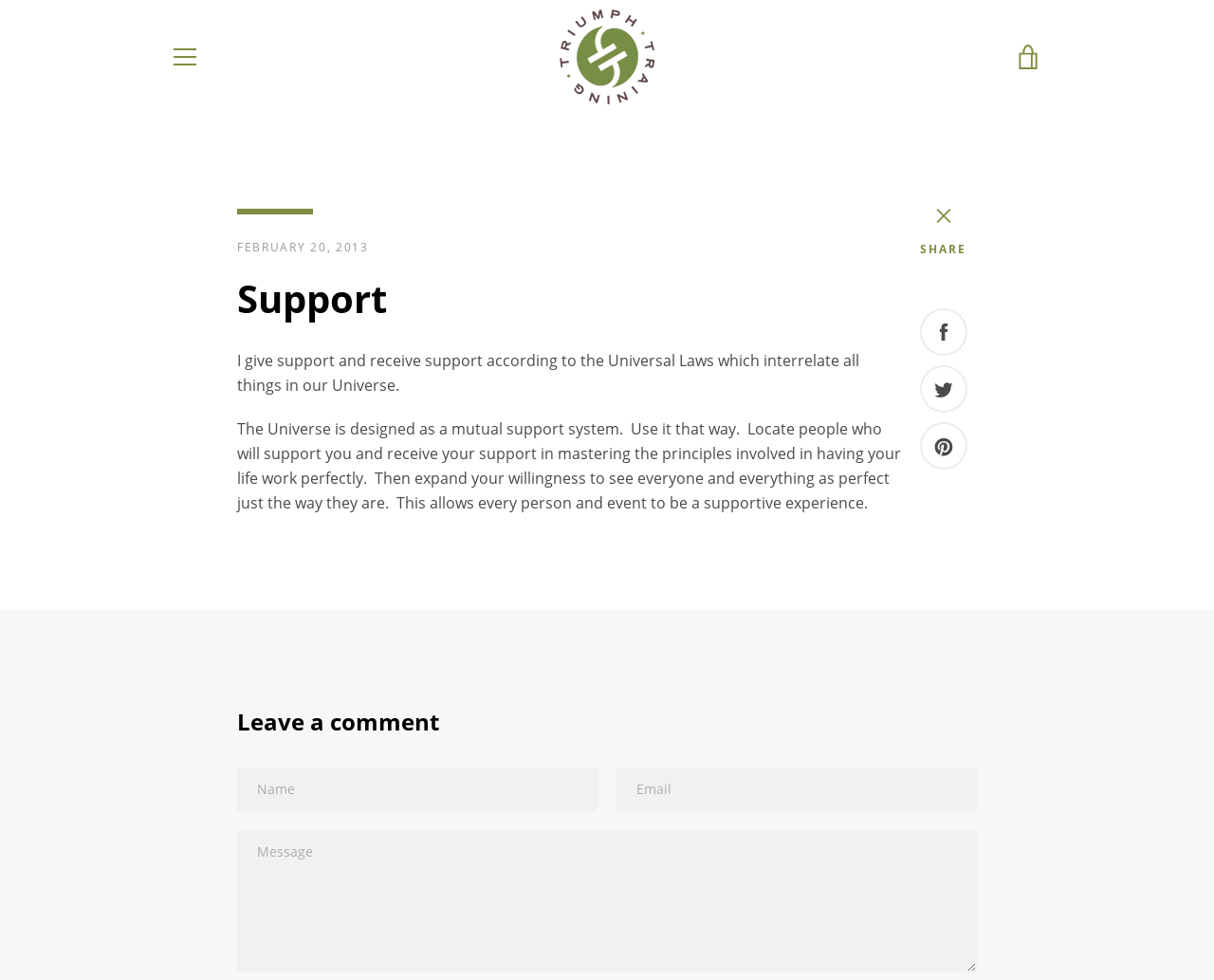Given the description: "Share", determine the bounding box coordinates of the UI element. The coordinates should be formatted as four float numbers between 0 and 1, [left, top, right, bottom].

None